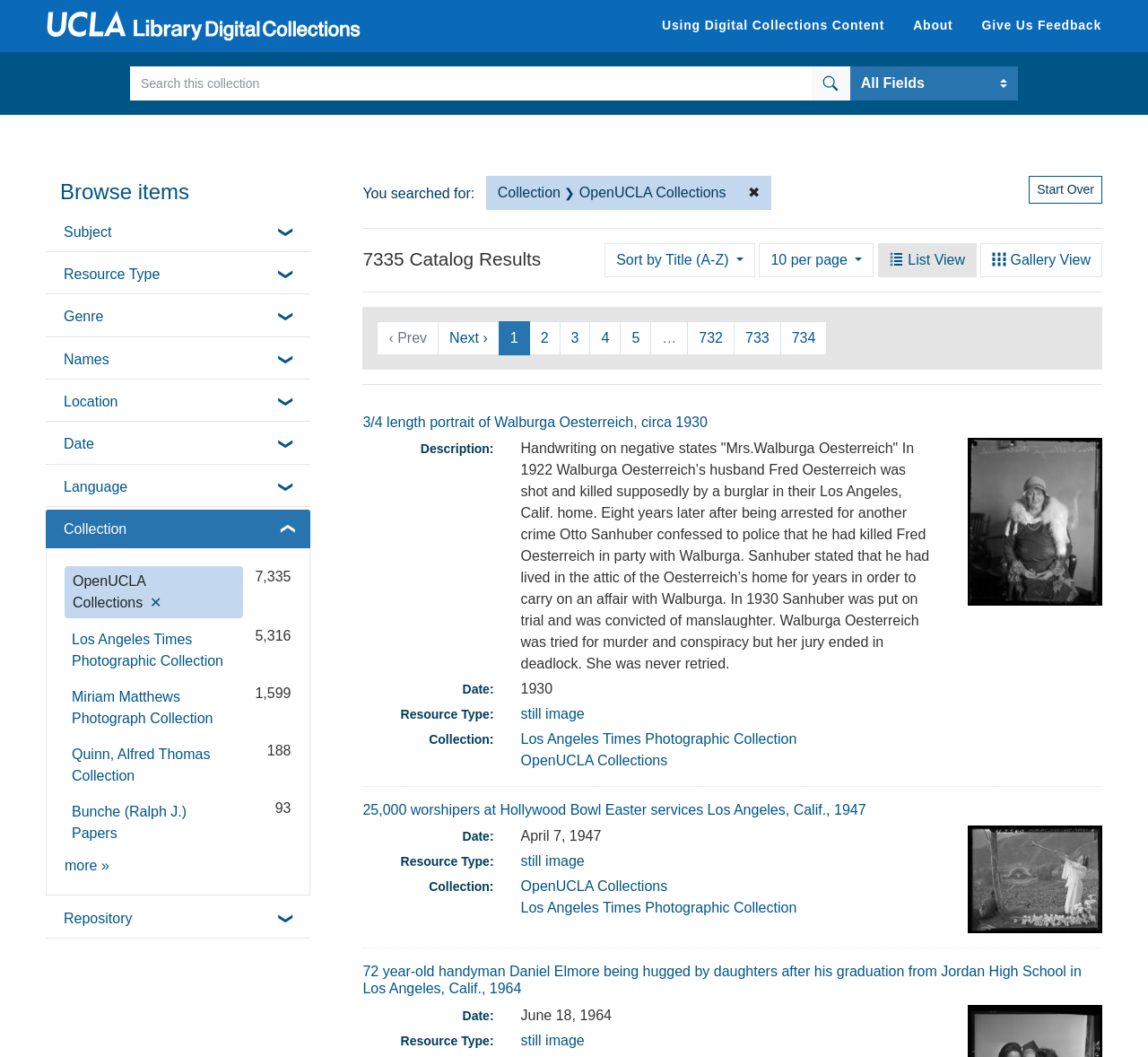Please identify the coordinates of the bounding box that should be clicked to fulfill this instruction: "Select a collection".

[0.062, 0.598, 0.195, 0.633]